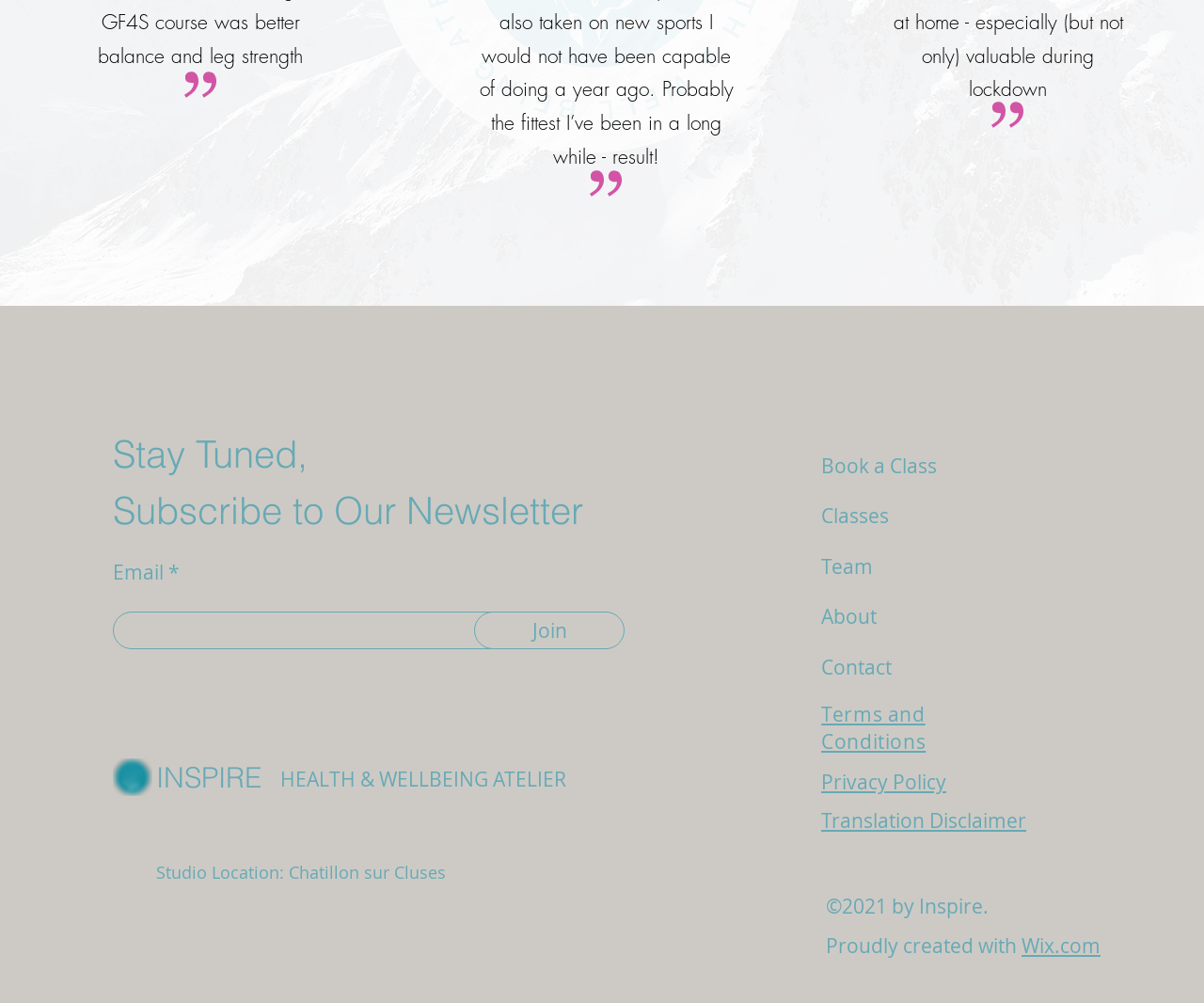Pinpoint the bounding box coordinates of the element you need to click to execute the following instruction: "Subscribe to the newsletter". The bounding box should be represented by four float numbers between 0 and 1, in the format [left, top, right, bottom].

[0.394, 0.61, 0.519, 0.648]